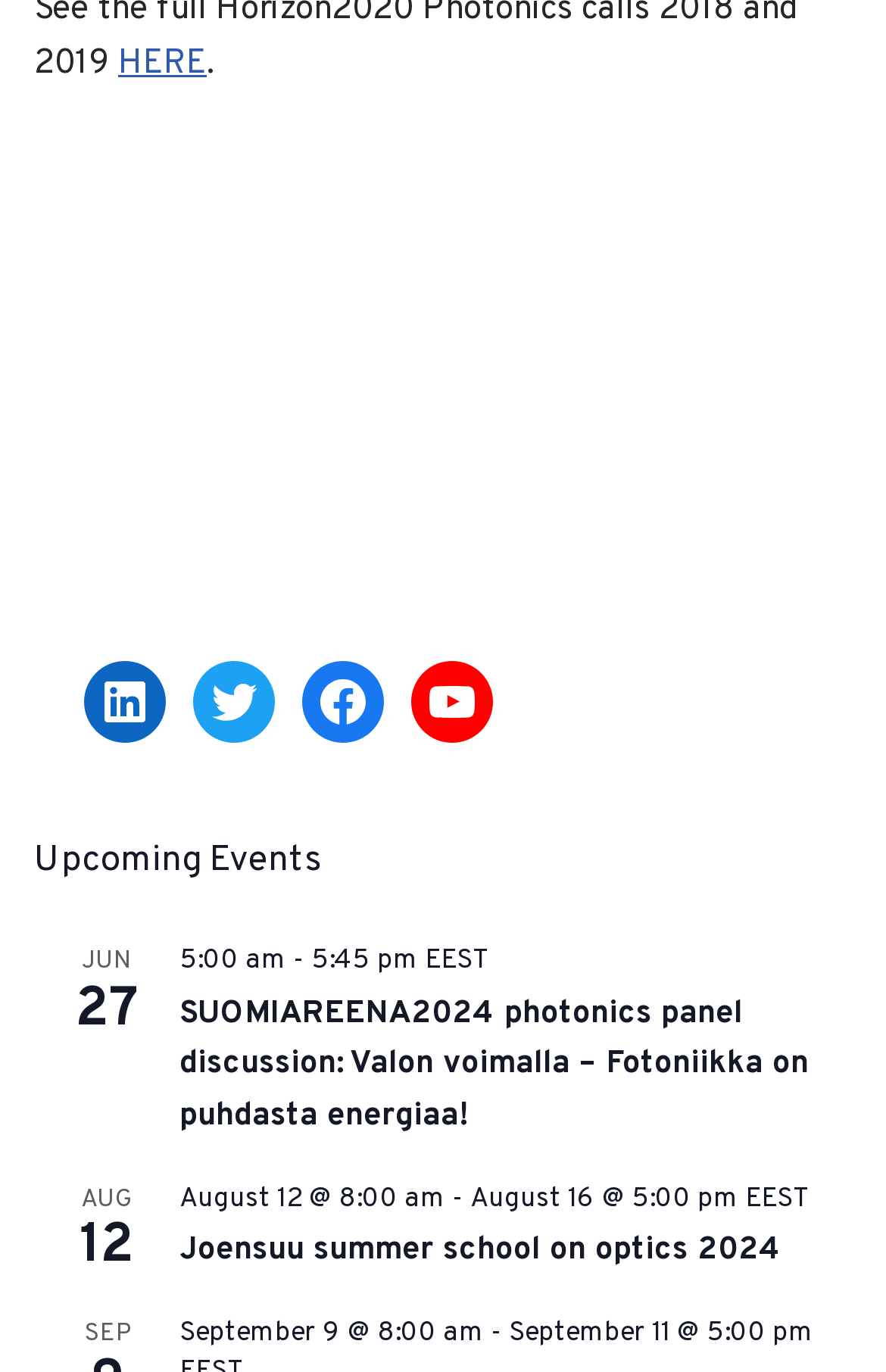What is the title of the event on June 27?
Please elaborate on the answer to the question with detailed information.

The title of the event on June 27 is 'SUOMIAREENA2024 photonics panel discussion' which is a heading element located within an article element with a bounding box coordinate of [0.203, 0.722, 0.962, 0.834]. The event is listed under the 'Upcoming Events' section.